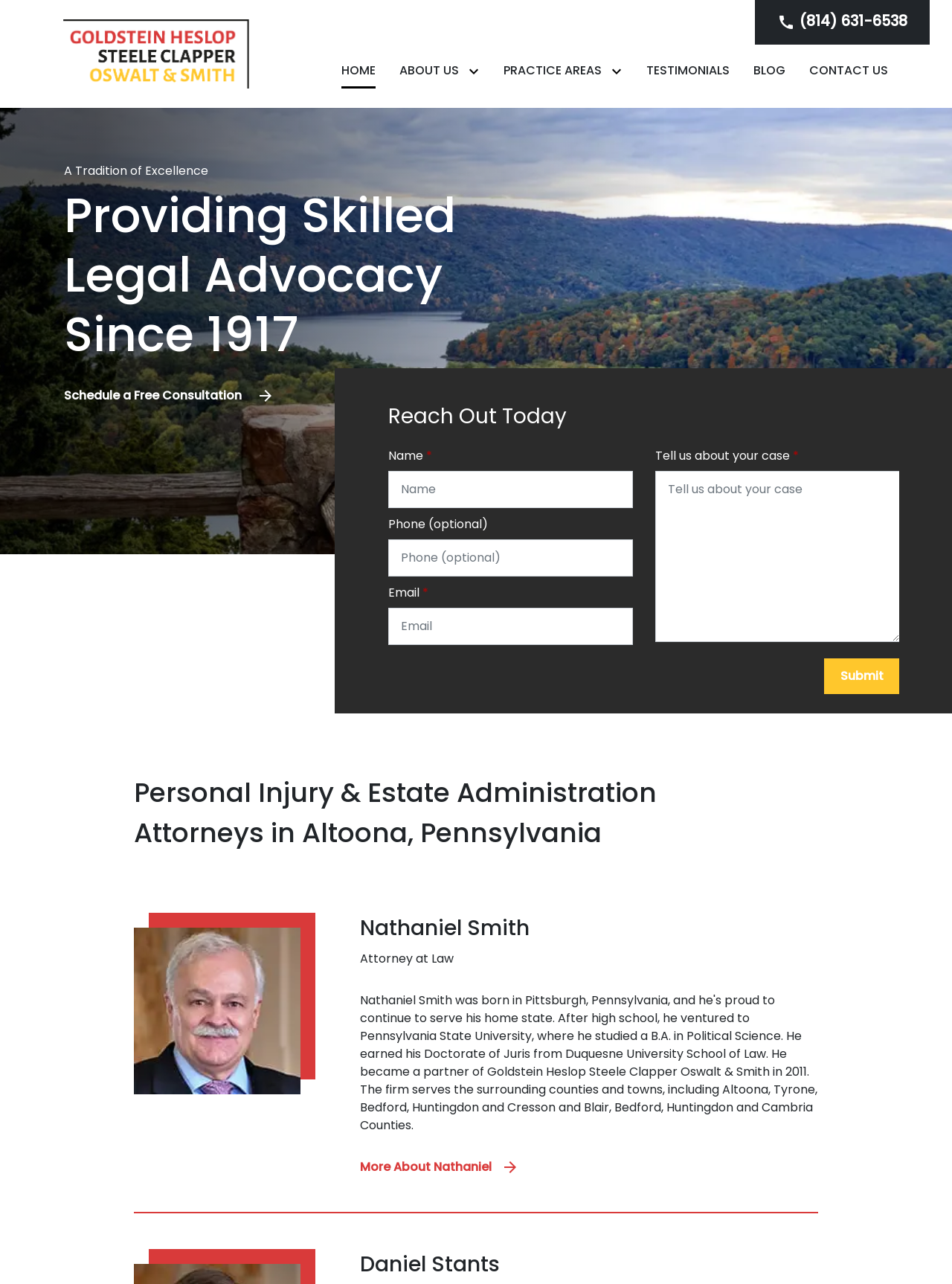Please give a short response to the question using one word or a phrase:
What is the phone number to call the attorney?

(814) 631-6538